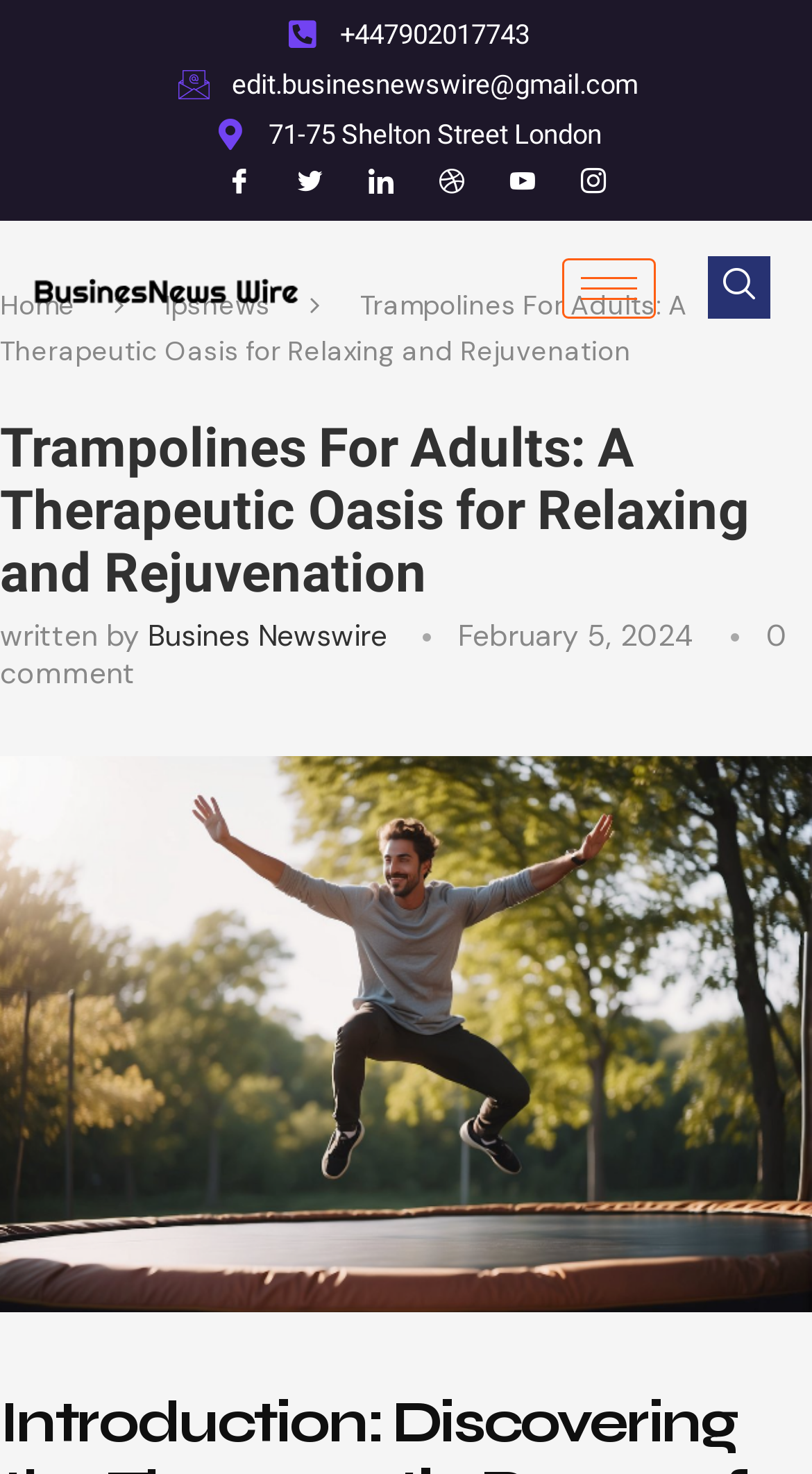Please provide a comprehensive response to the question based on the details in the image: What is the phone number?

I found the phone number by looking at the link '+447902017743' which is located at [0.348, 0.013, 0.652, 0.034].